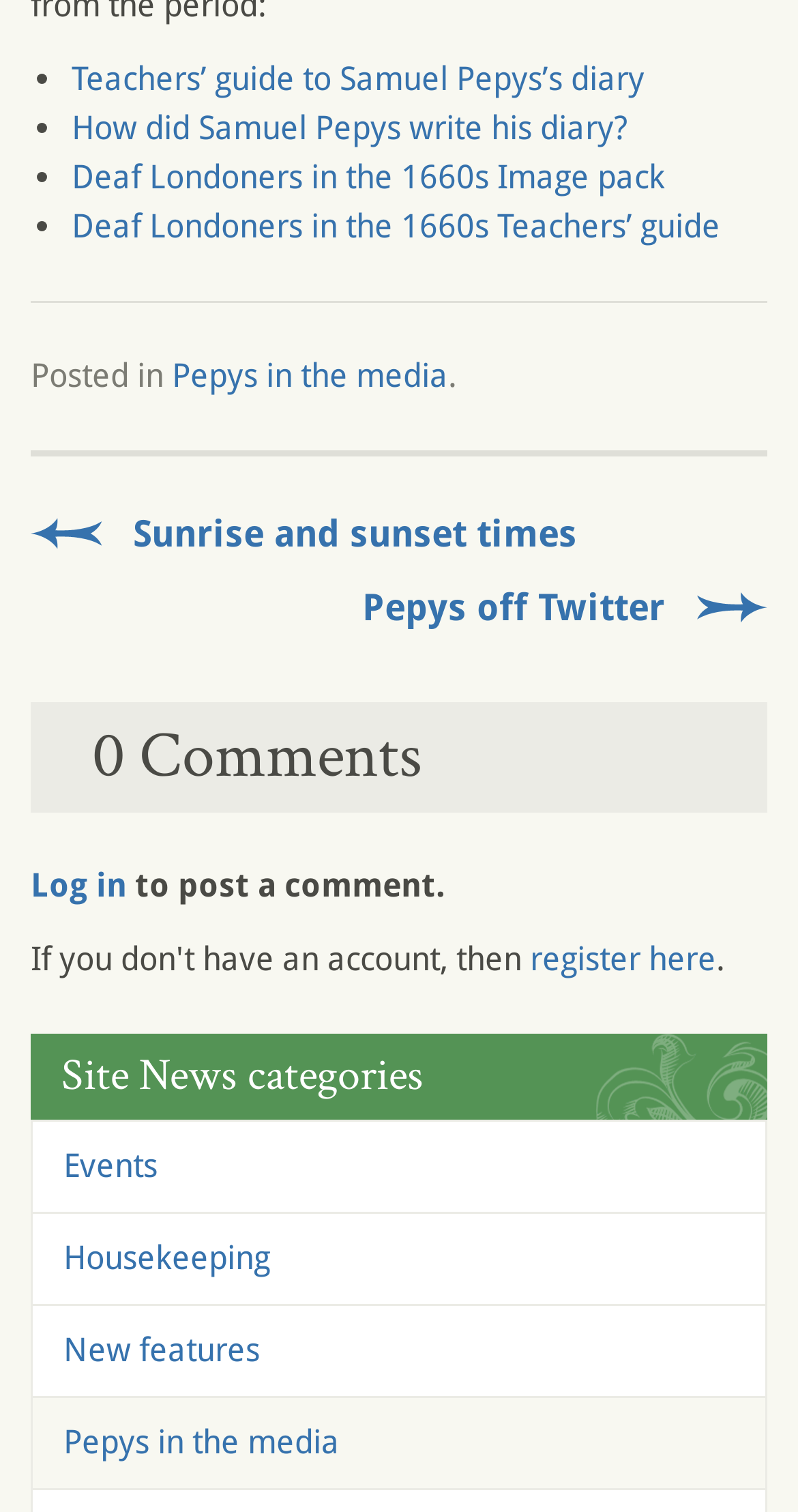Examine the image and give a thorough answer to the following question:
What is the purpose of the separator at [0.038, 0.198, 0.962, 0.2]?

The separator at [0.038, 0.198, 0.962, 0.2] coordinates is a horizontal separator, which is used to separate different sections of the webpage, making it easier to read and understand.